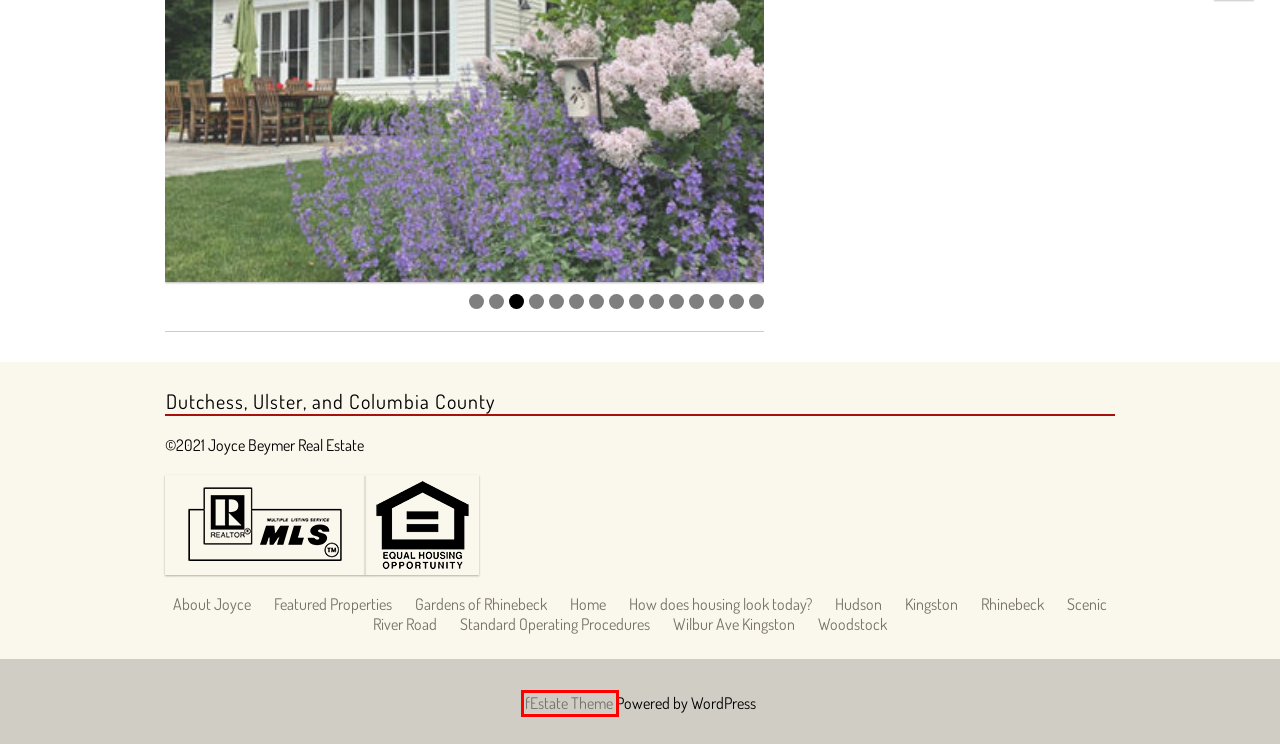Review the webpage screenshot and focus on the UI element within the red bounding box. Select the best-matching webpage description for the new webpage that follows after clicking the highlighted element. Here are the candidates:
A. Hudson - Joyce Beymer
B. Gardens of Rhinebeck - Joyce Beymer
C. Woodstock - Joyce Beymer
D. fEstate – Free Real Estate WordPress Theme – Tishonator
E. Featured Properties - Joyce Beymer
F. Kingston - Joyce Beymer
G. Wilbur Ave Kingston - Joyce Beymer
H. Rhinebeck - Joyce Beymer

D